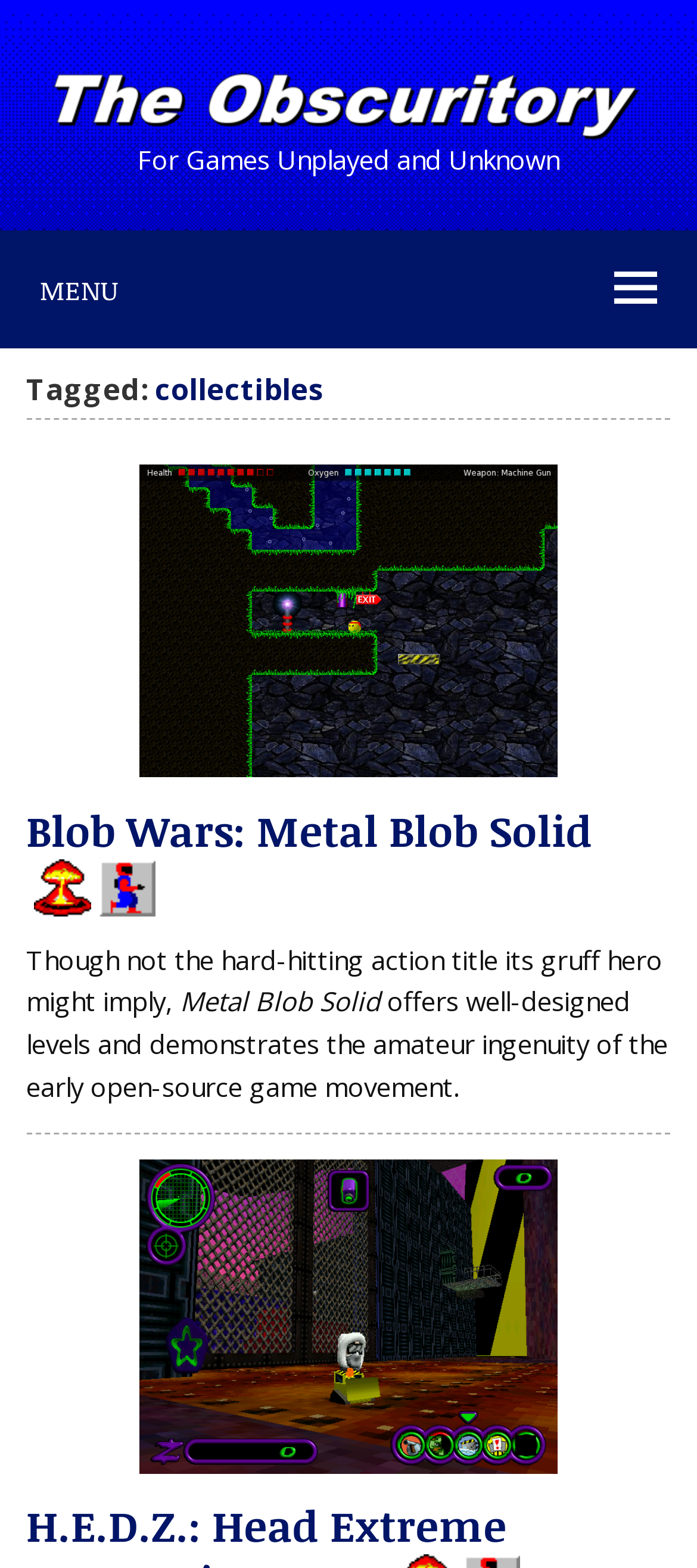Using the format (top-left x, top-left y, bottom-right x, bottom-right y), provide the bounding box coordinates for the described UI element. All values should be floating point numbers between 0 and 1: Blog

None